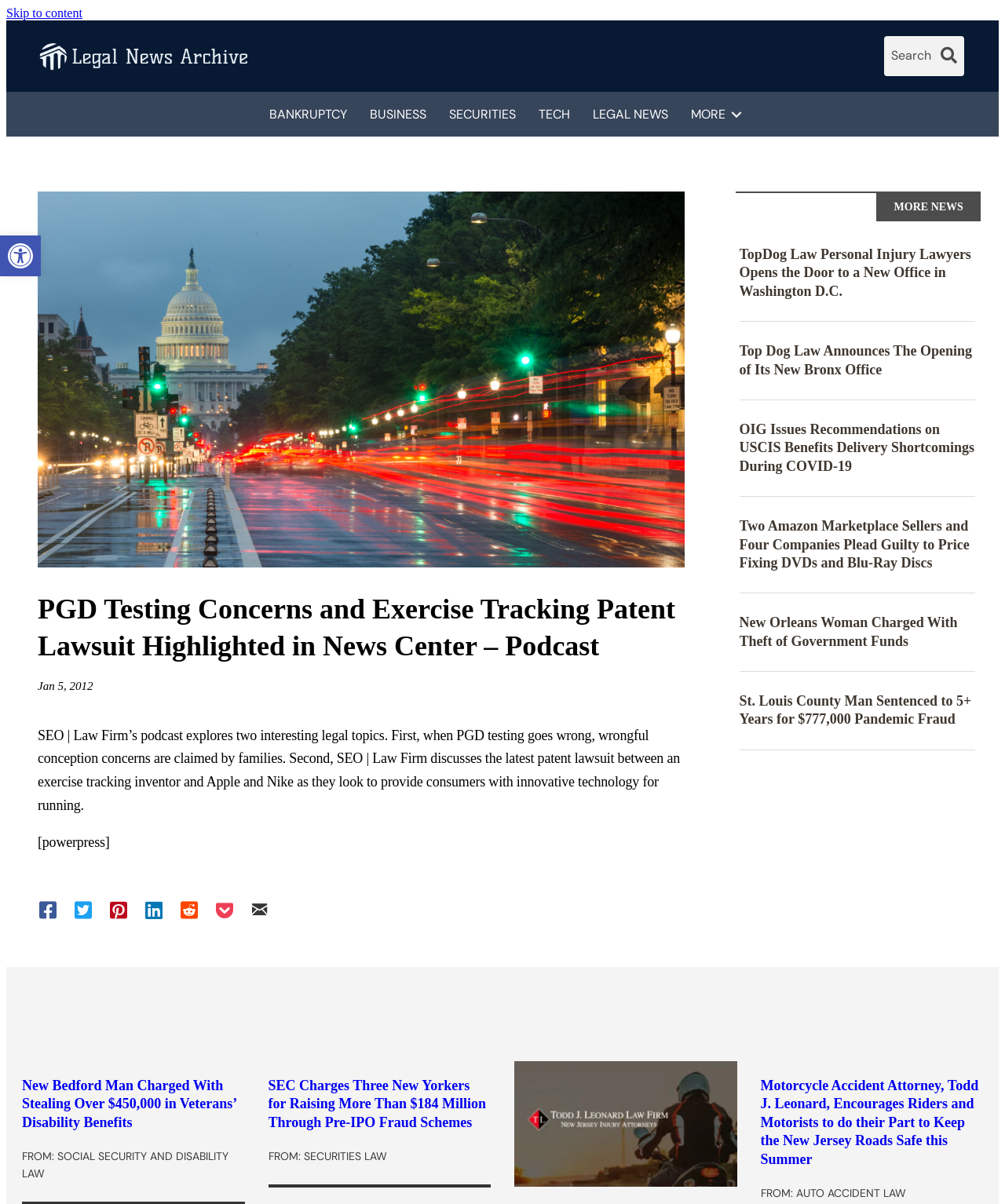Identify the bounding box coordinates of the part that should be clicked to carry out this instruction: "Open accessibility tools".

[0.0, 0.196, 0.041, 0.229]